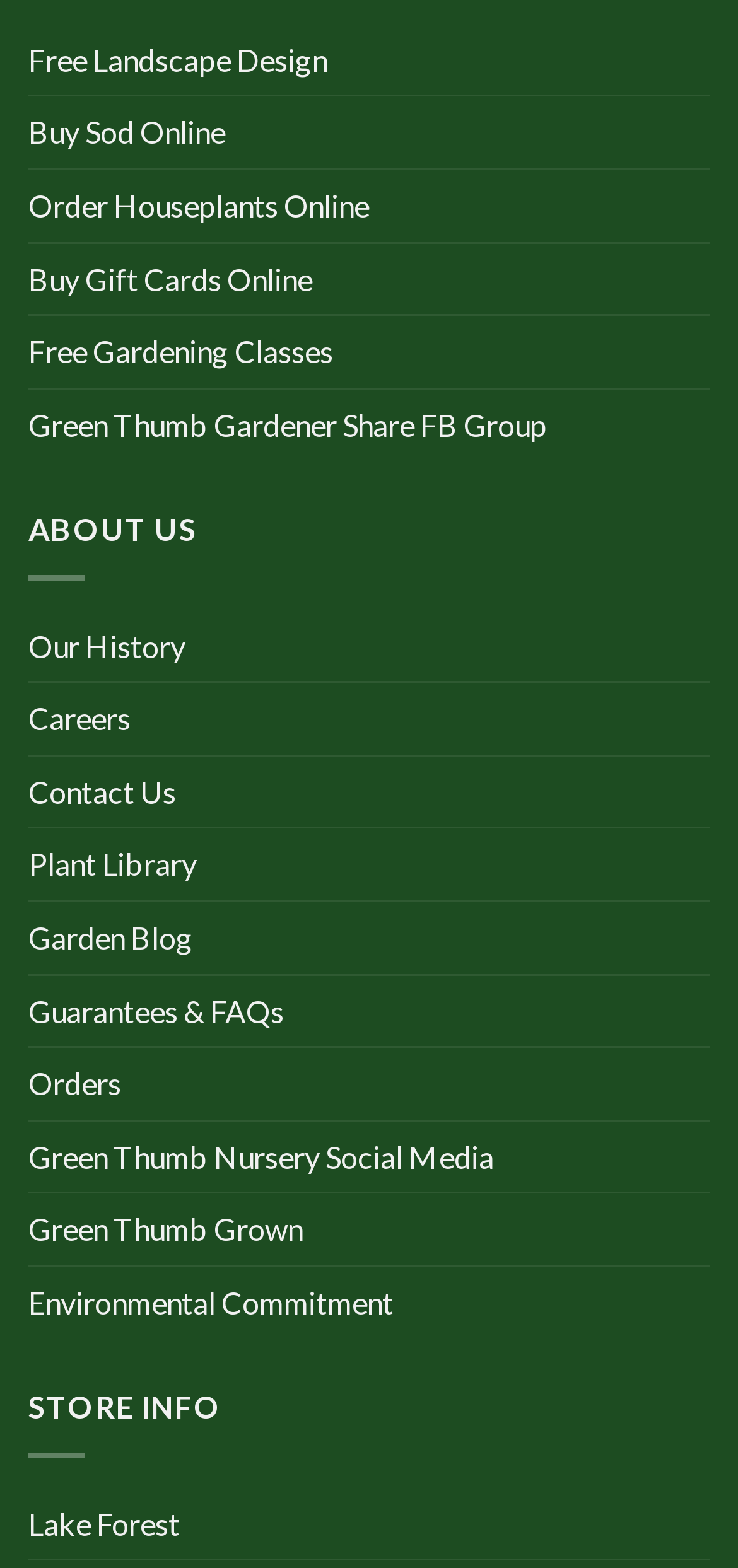Locate the bounding box coordinates of the area you need to click to fulfill this instruction: 'Visit the Lake Forest store'. The coordinates must be in the form of four float numbers ranging from 0 to 1: [left, top, right, bottom].

[0.038, 0.949, 0.244, 0.994]